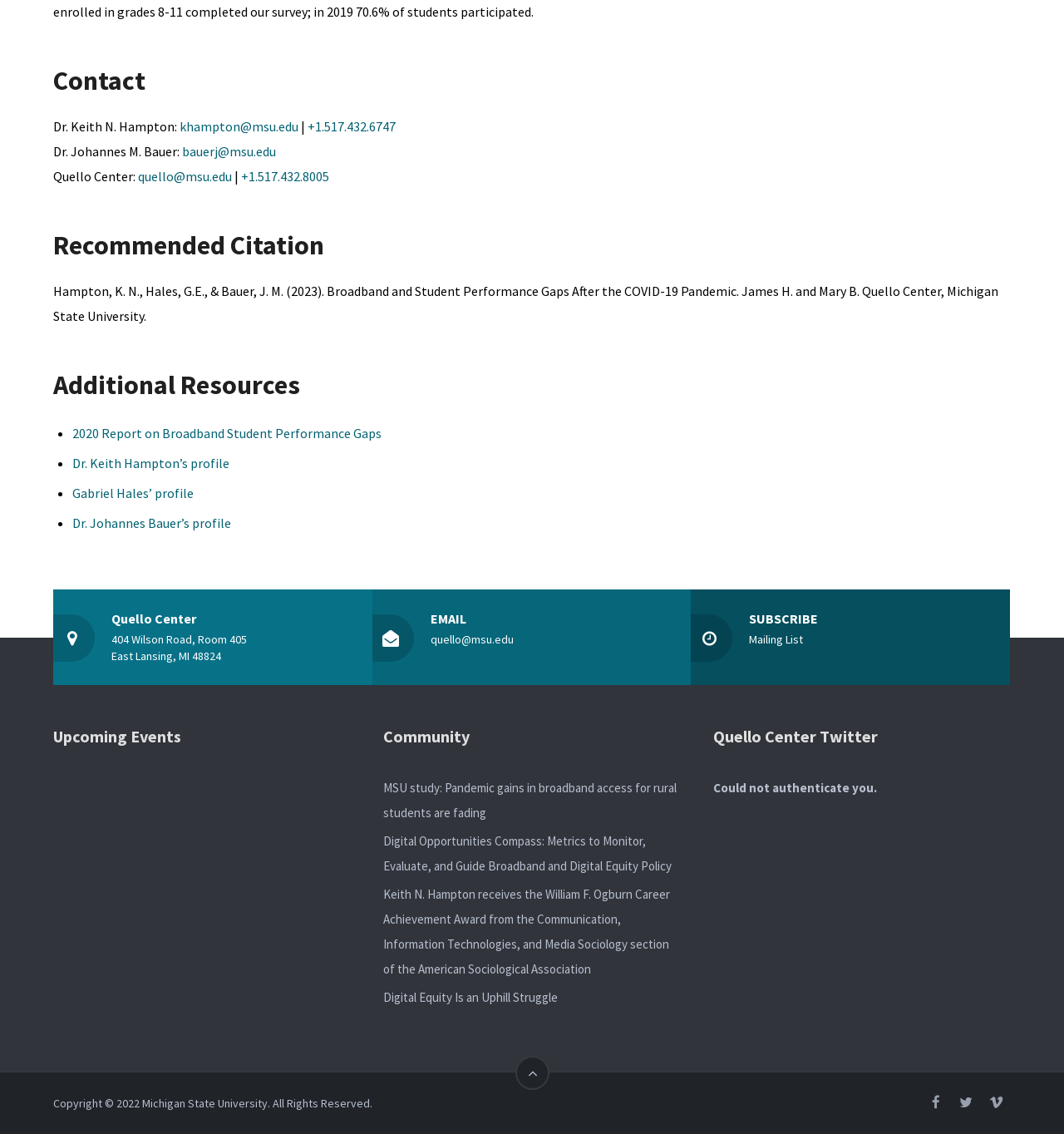What is the contact email of Dr. Keith N. Hampton?
Give a comprehensive and detailed explanation for the question.

The contact information of Dr. Keith N. Hampton is listed under the 'Contact' heading, which includes his email address 'khampton@msu.edu'.